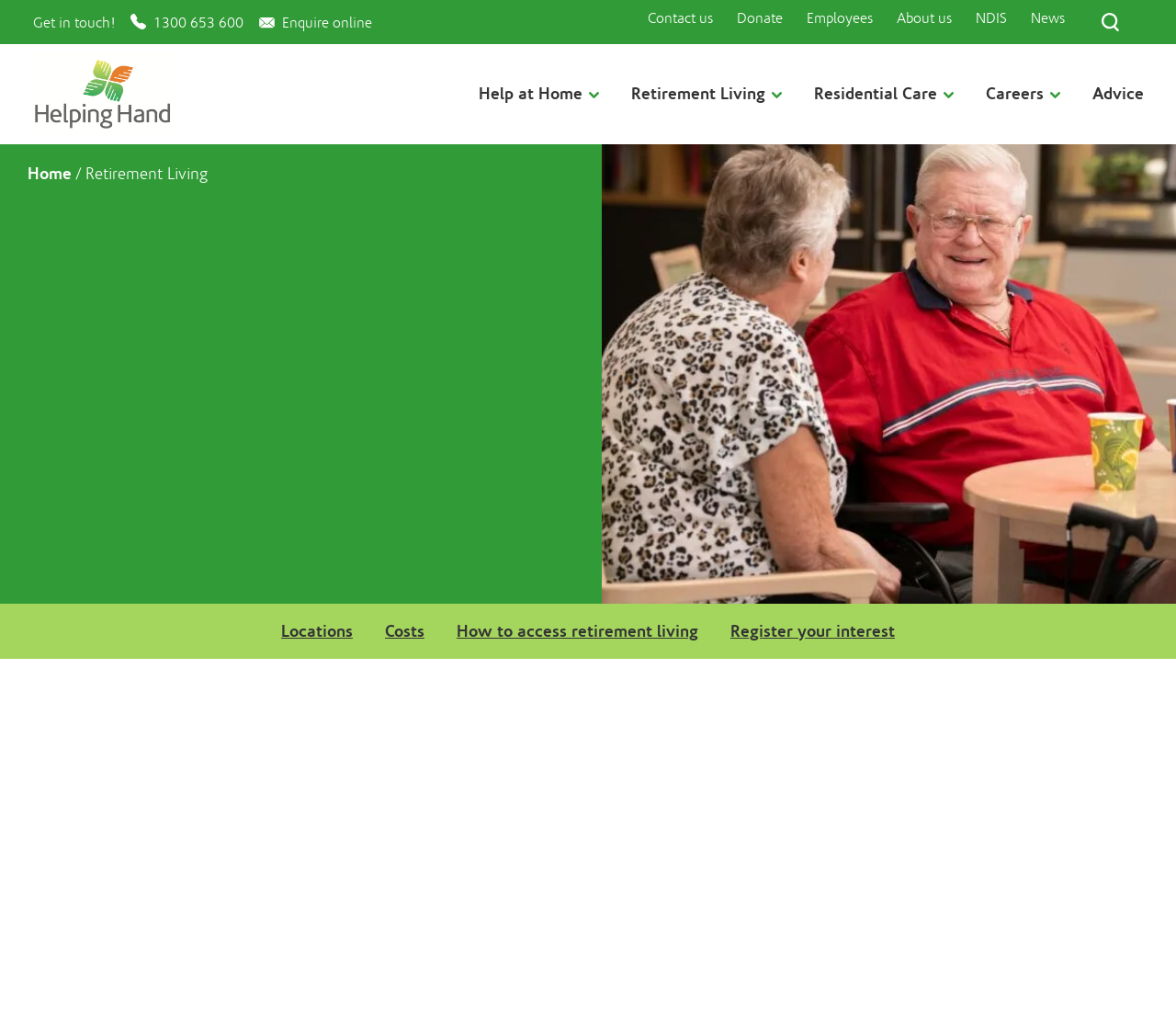What is the main topic of this webpage?
Please provide a full and detailed response to the question.

Based on the webpage structure and content, it appears that the main topic is retirement living, as indicated by the heading 'Retirement Living' and the links related to retirement living options.